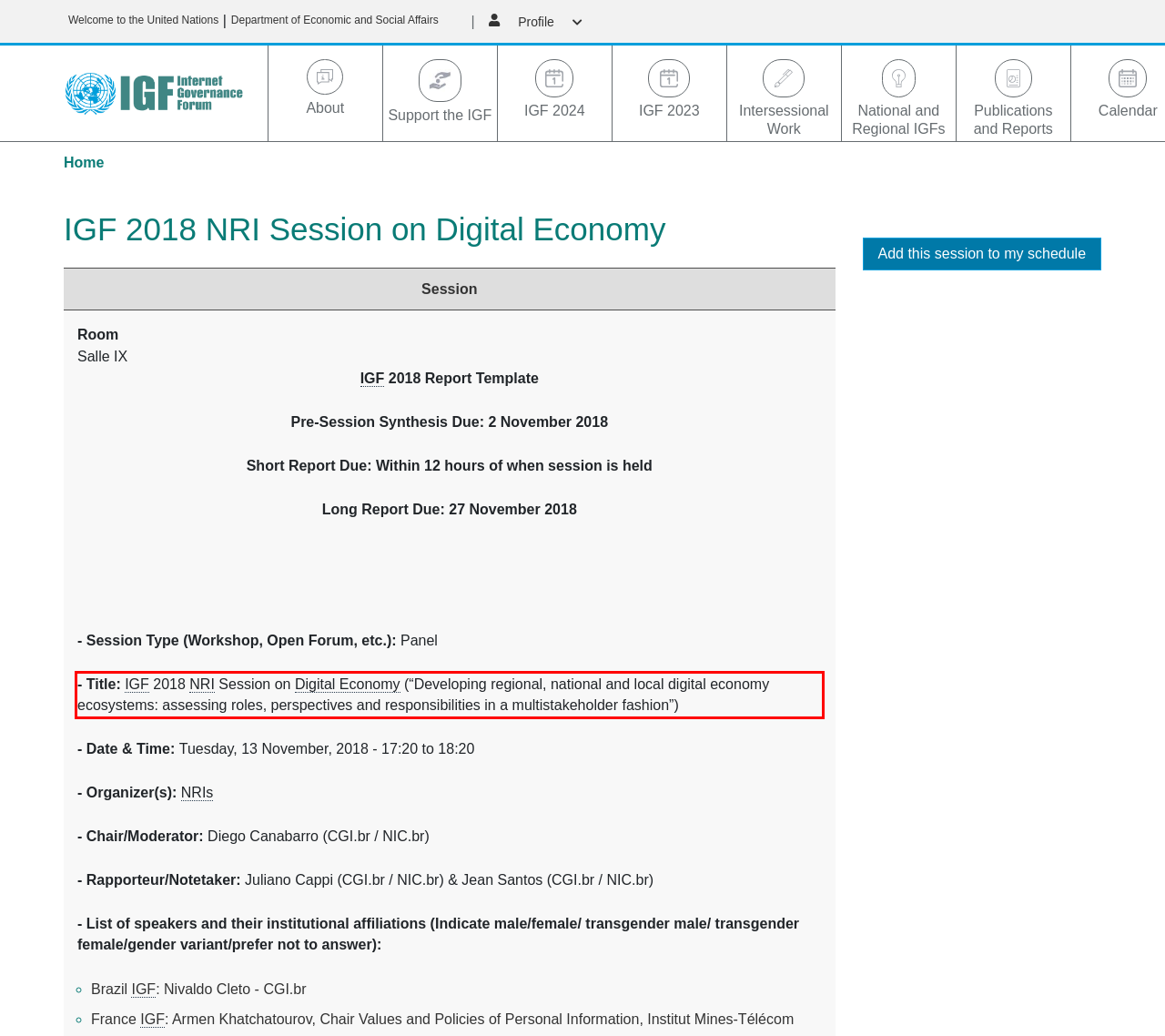Analyze the screenshot of a webpage where a red rectangle is bounding a UI element. Extract and generate the text content within this red bounding box.

- Title: IGF 2018 NRI Session on Digital Economy (“Developing regional, national and local digital economy ecosystems: assessing roles, perspectives and responsibilities in a multistakeholder fashion”)